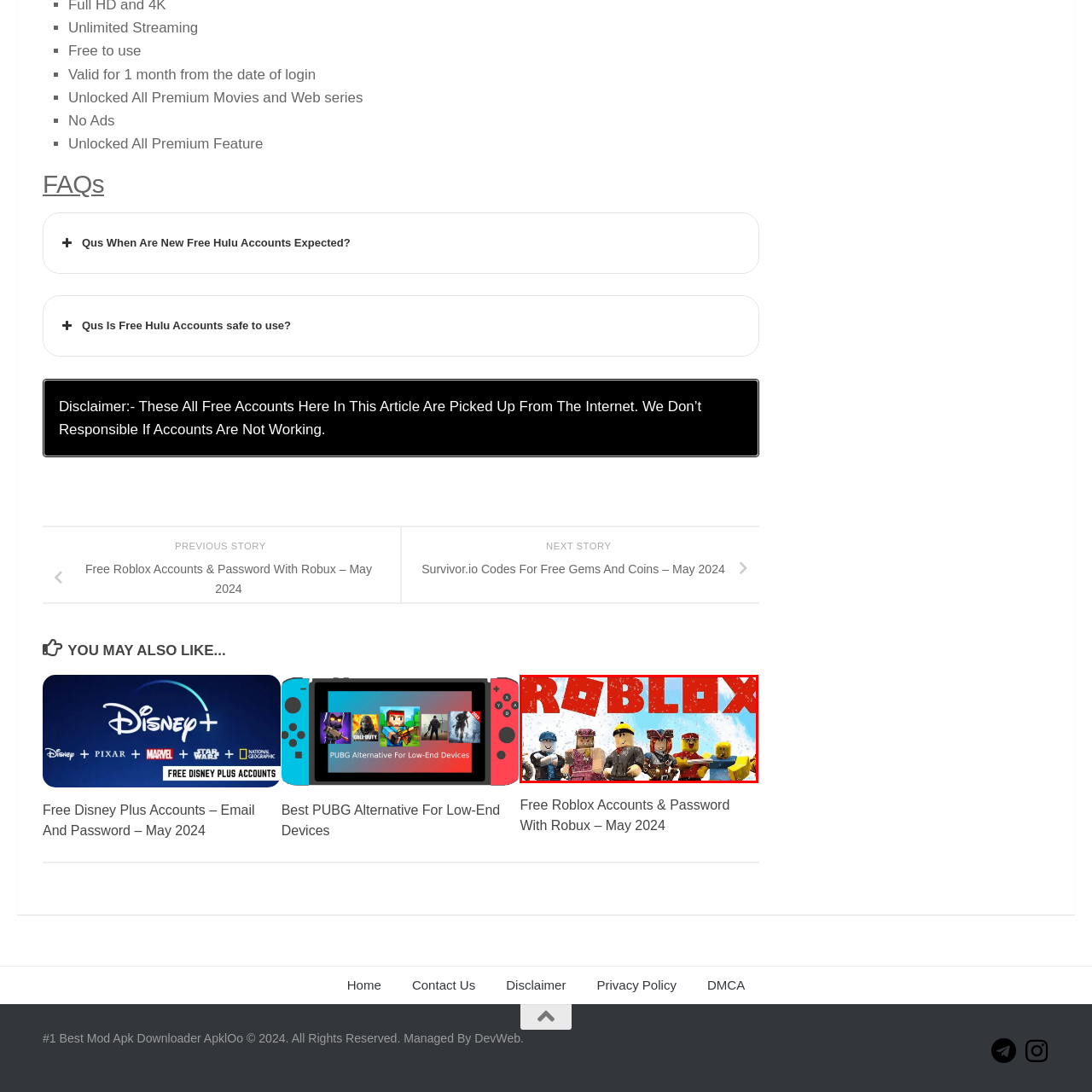Concentrate on the image marked by the red box, What is the atmosphere depicted in the image?
 Your answer should be a single word or phrase.

Cheerful